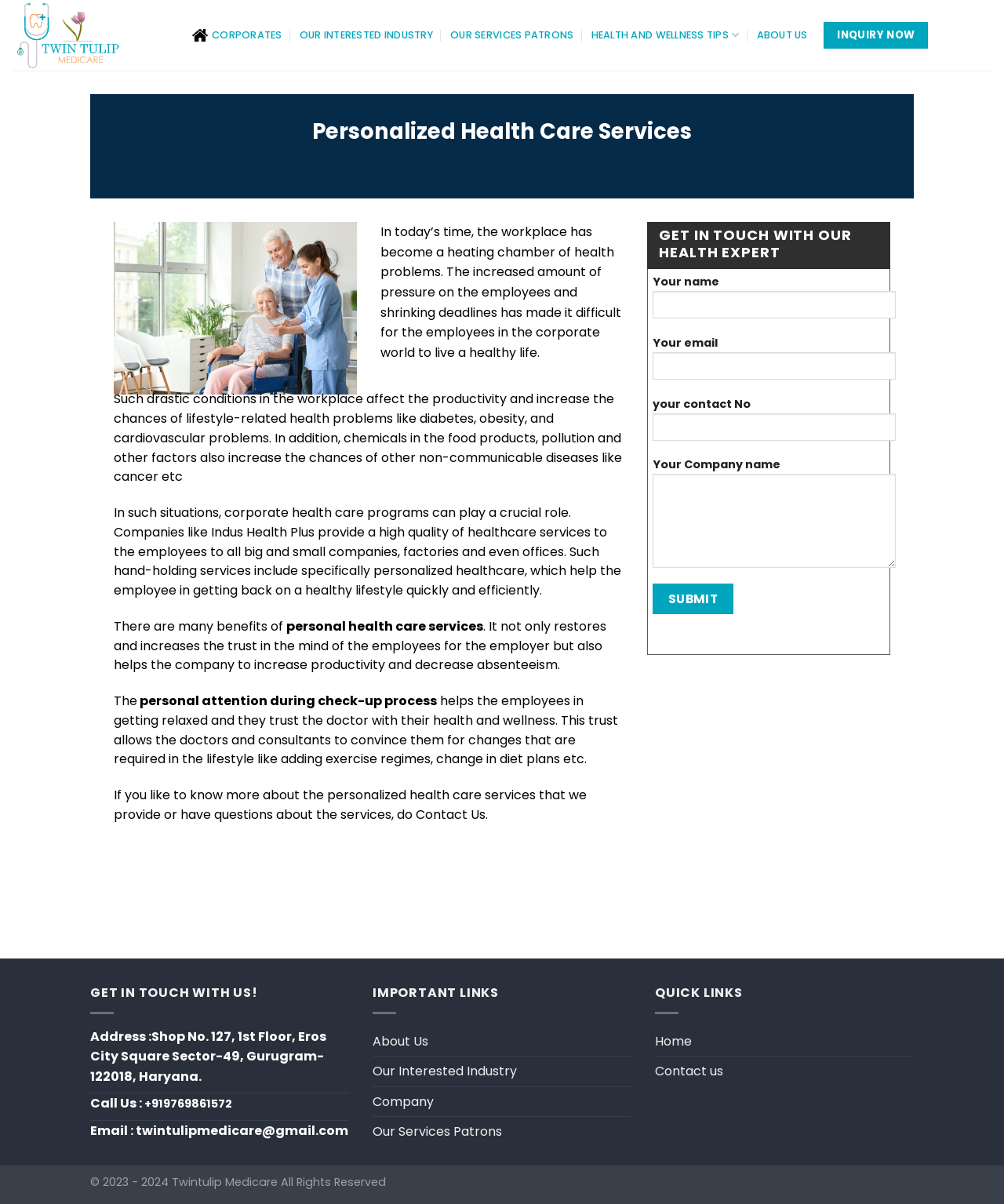What is the contact number of Twin Tulip Medicare?
Could you answer the question with a detailed and thorough explanation?

I found the answer by looking at the bottom of the webpage, where the contact information is provided, including the phone number +919769861572.